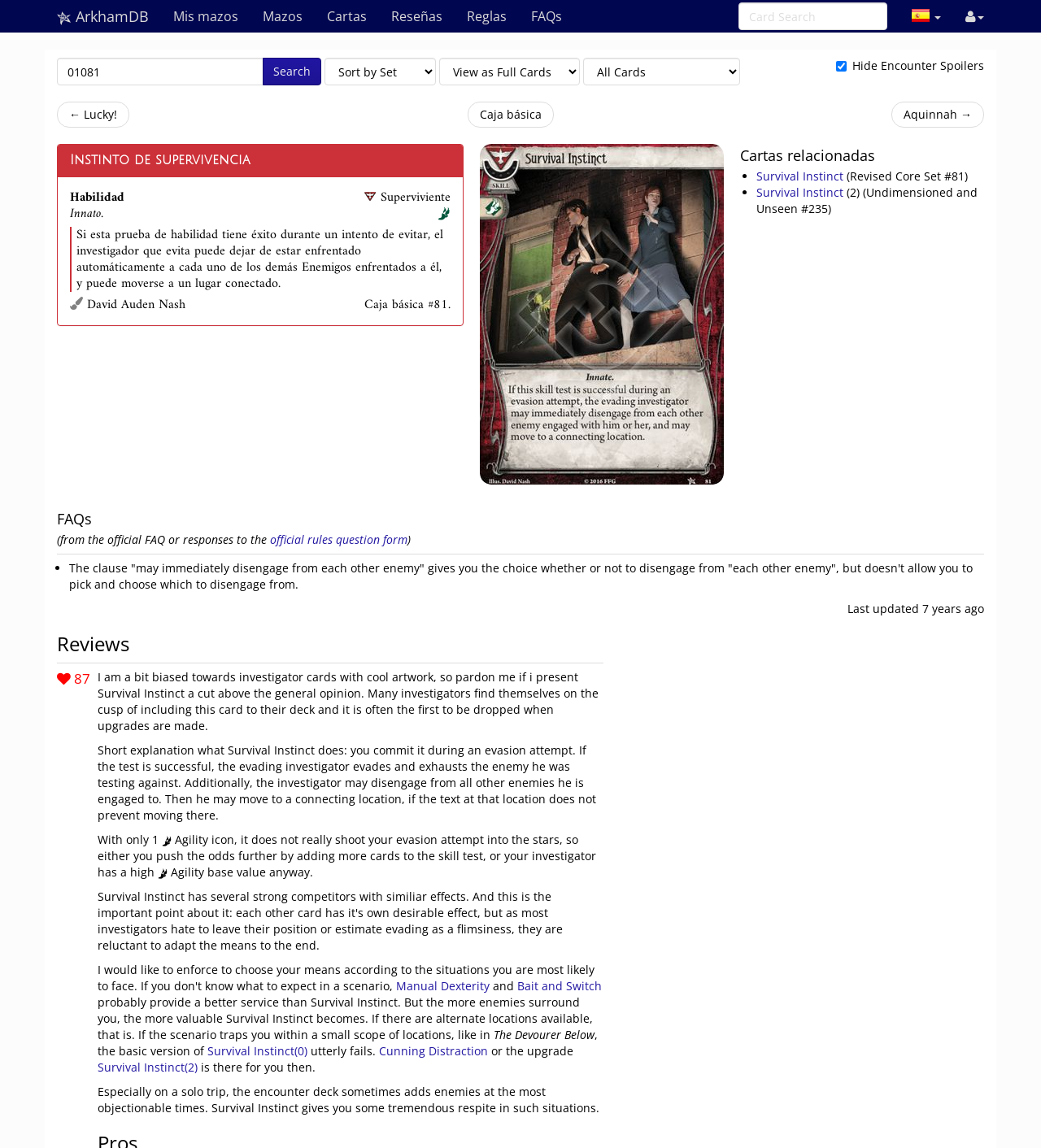Who is the author of the review?
Answer the question based on the image using a single word or a brief phrase.

David Auden Nash